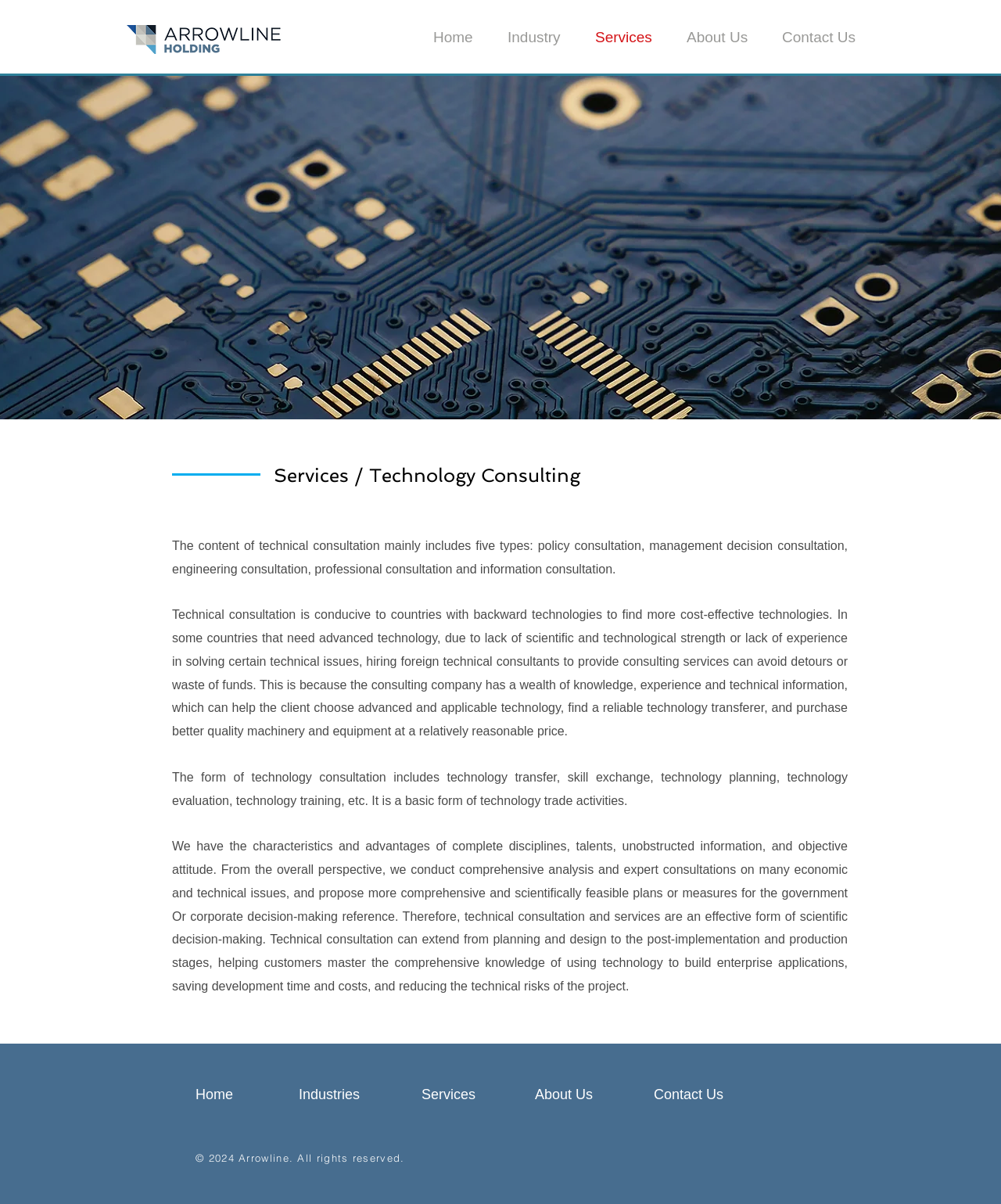Kindly provide the bounding box coordinates of the section you need to click on to fulfill the given instruction: "Submit a search query".

None